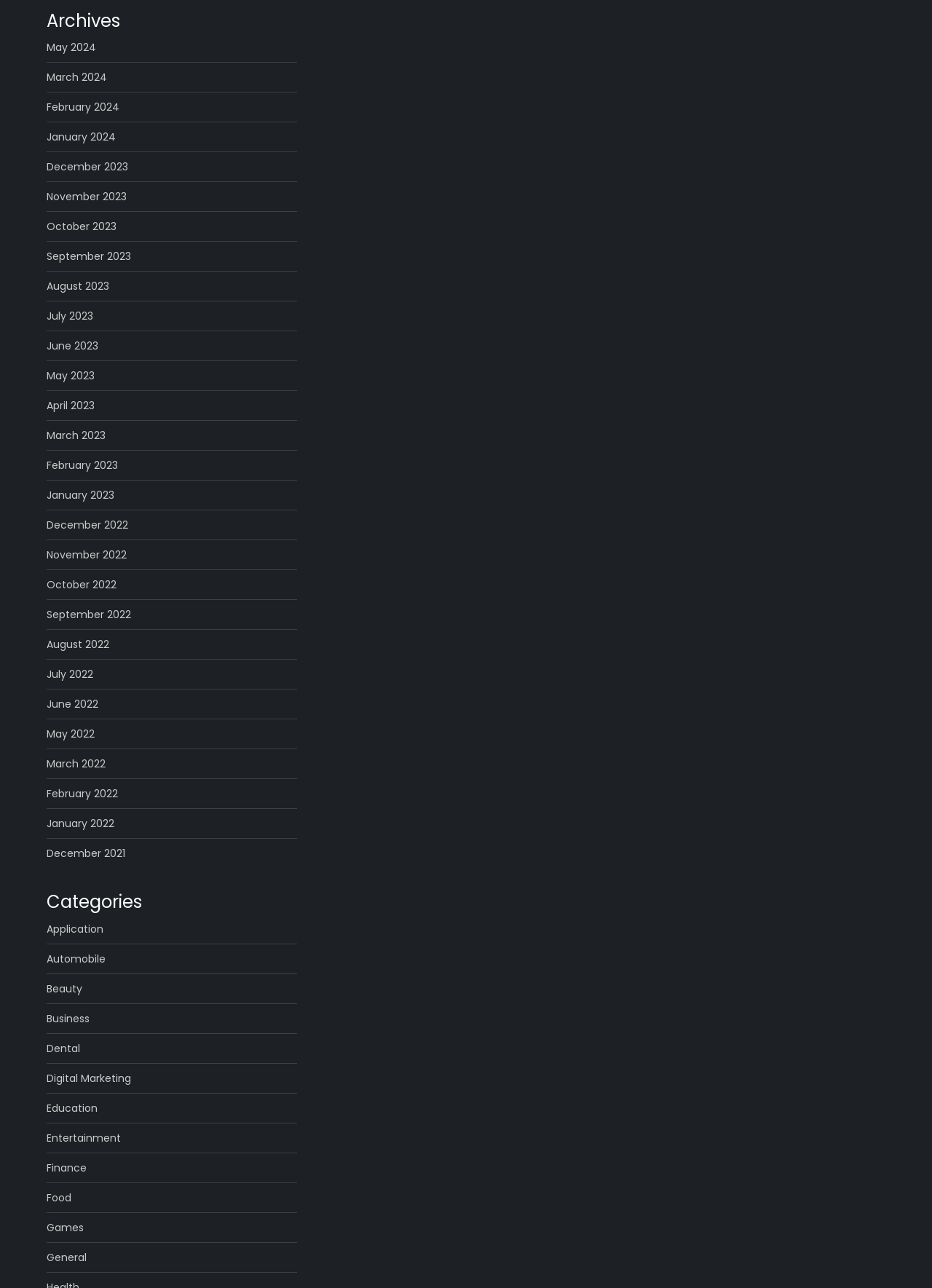Please identify the bounding box coordinates of the area I need to click to accomplish the following instruction: "view archives for May 2024".

[0.05, 0.03, 0.103, 0.044]